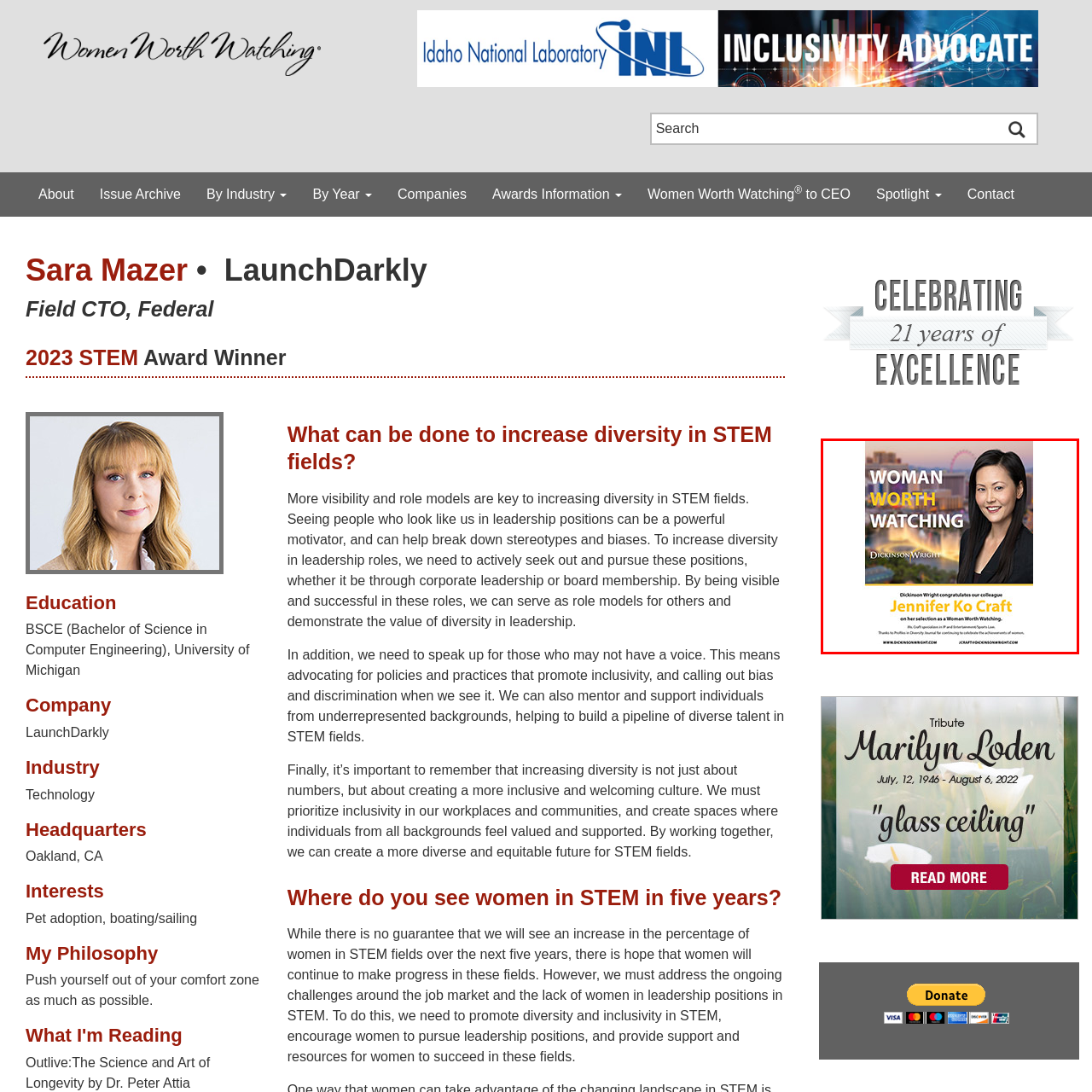Generate a comprehensive caption for the image that is marked by the red border.

The image features a professional tribute highlighting Jennifer Ko Craft, recognized as a "Woman Worth Watching." The background includes a vibrant design featuring the phrase "WOMAN WORTH WATCHING" prominently displayed in bold, with "DICKINSON WRIGHT" beneath it, indicating the organization celebrating her achievement. Jennifer is smiling, portraying confidence and professionalism, with her dark hair styled gracefully. The text below her name reads: "Dickinson Wright congratulates our colleague Jennifer Ko Craft on her selection as a Woman Worth Watching," emphasizing her accomplishments. Additional details invite viewers to learn more through the provided website address and social media handle. This tribute acknowledges her significant contributions and positions her as an inspiring role model in her field.